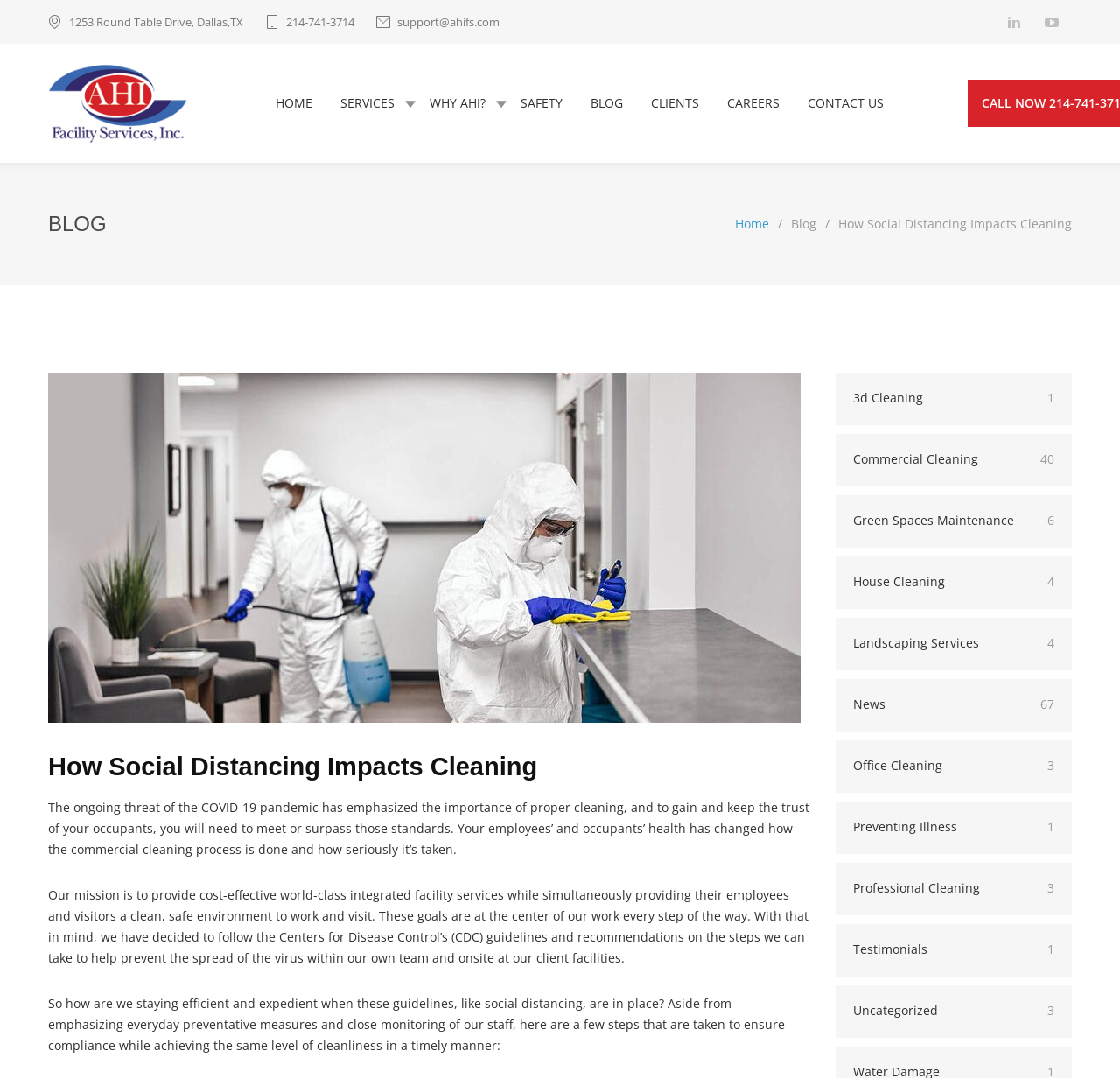Highlight the bounding box coordinates of the element you need to click to perform the following instruction: "Click the '3d Cleaning 1' link."

[0.746, 0.345, 0.957, 0.394]